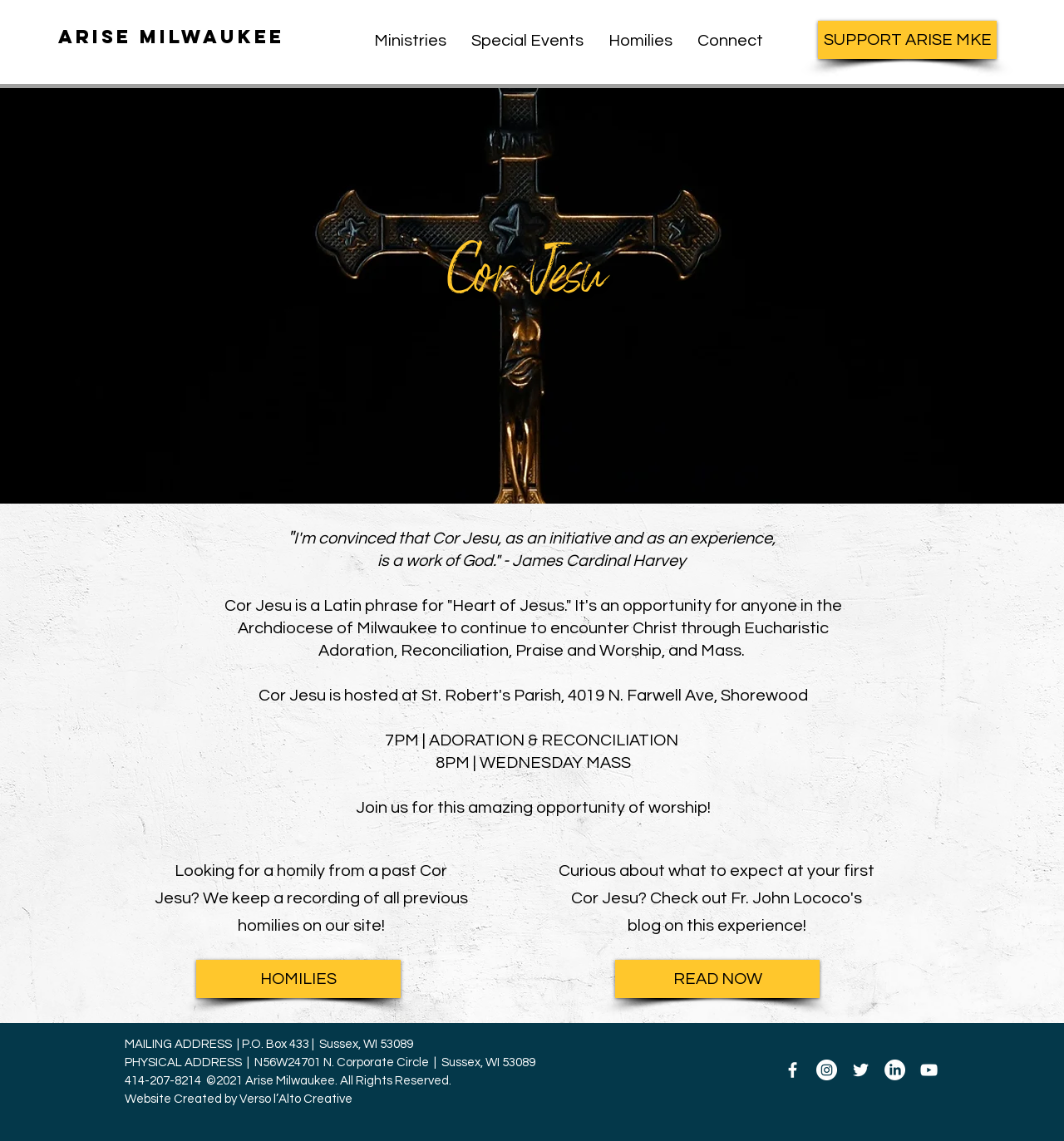Determine the bounding box coordinates for the HTML element mentioned in the following description: "Ministries". The coordinates should be a list of four floats ranging from 0 to 1, represented as [left, top, right, bottom].

[0.34, 0.018, 0.431, 0.053]